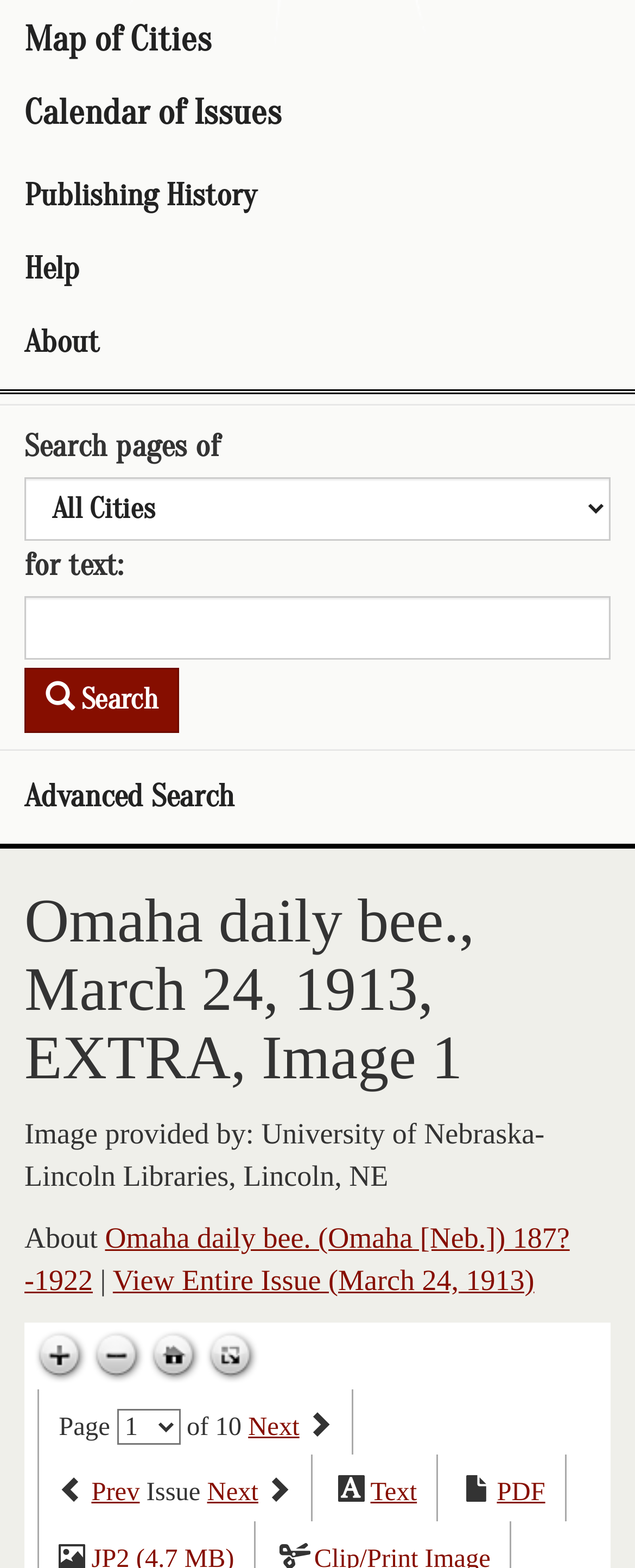Please find the bounding box for the UI element described by: "Publishing History".

[0.0, 0.102, 1.0, 0.149]